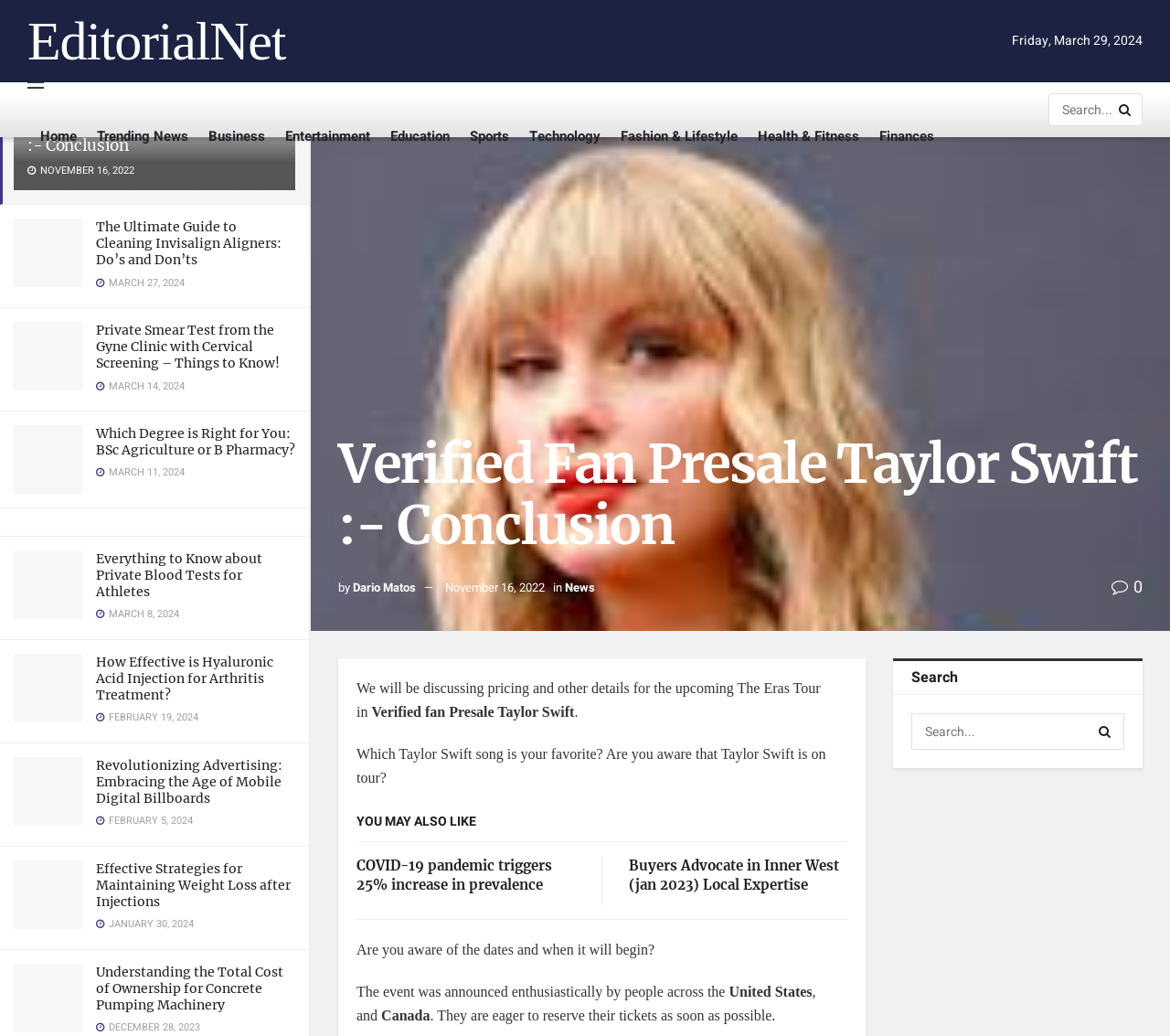What is the category of the article 'COVID-19 pandemic triggers 25% increase in prevalence'?
Make sure to answer the question with a detailed and comprehensive explanation.

I found the category by looking at the article section with the heading 'COVID-19 pandemic triggers 25% increase in prevalence' and found the category 'News' next to the date.